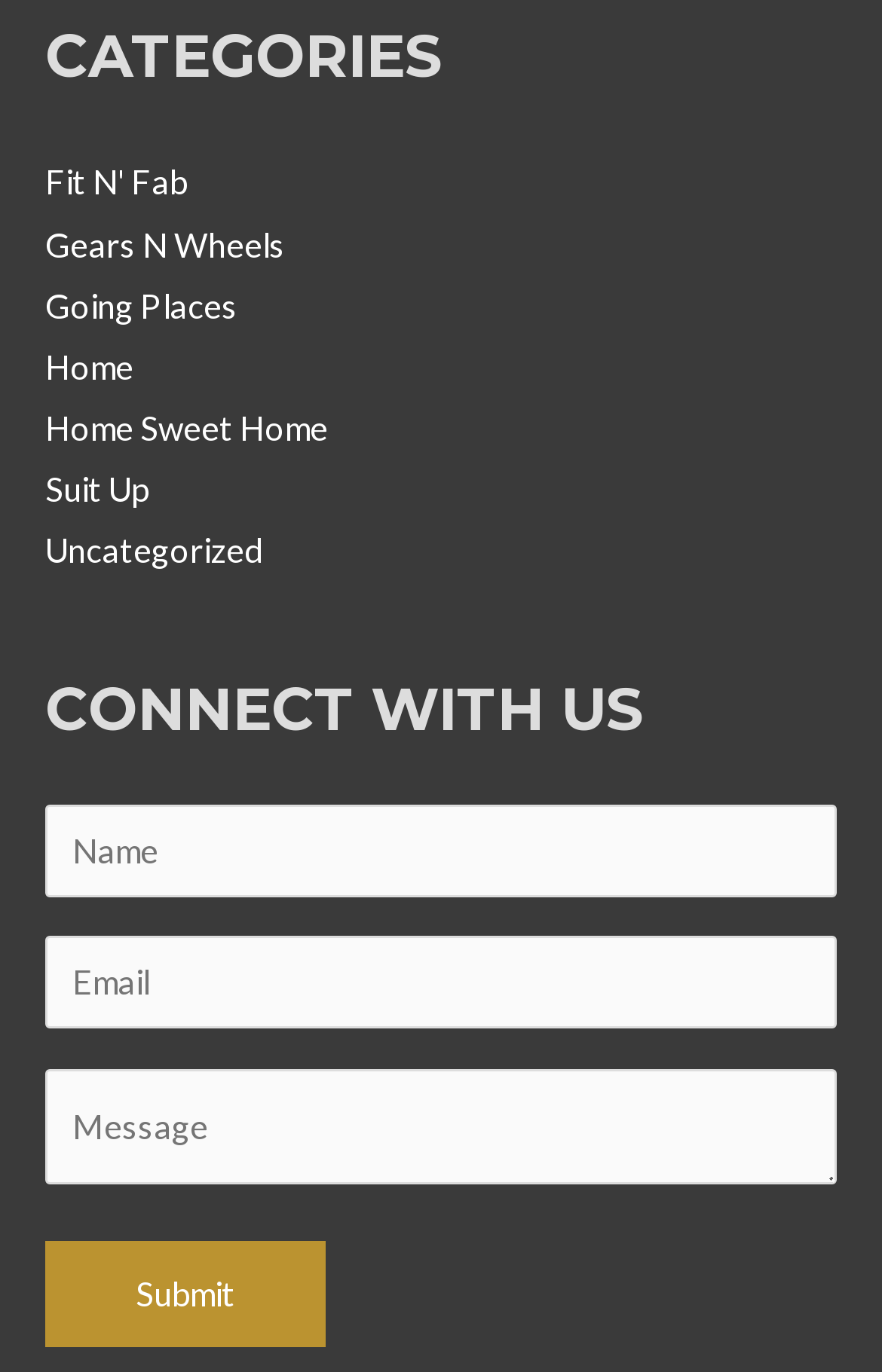Respond with a single word or phrase for the following question: 
What is the purpose of the button at the bottom of the contact form?

Submit